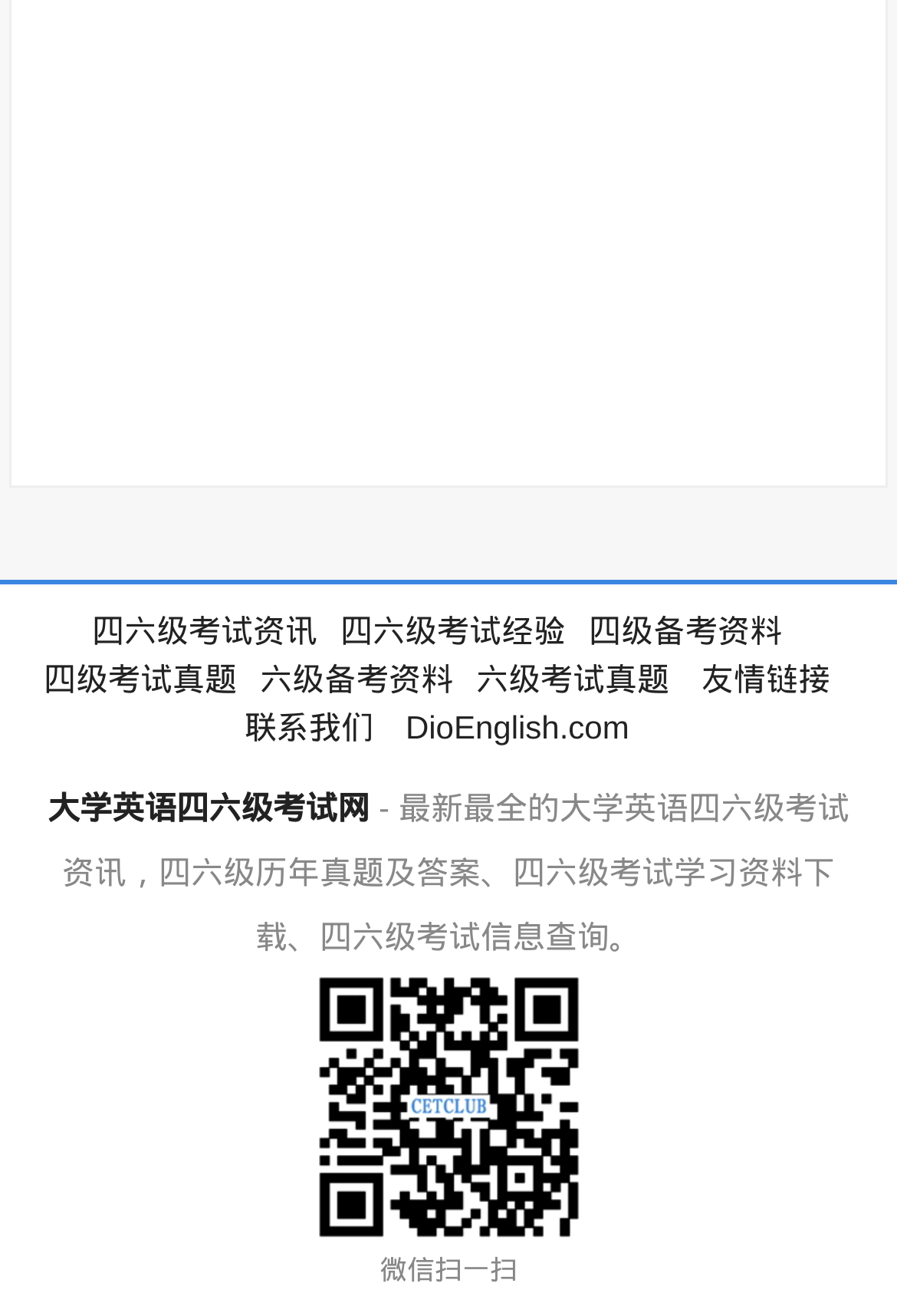What is the main topic of this website?
Look at the screenshot and respond with one word or a short phrase.

University English exams